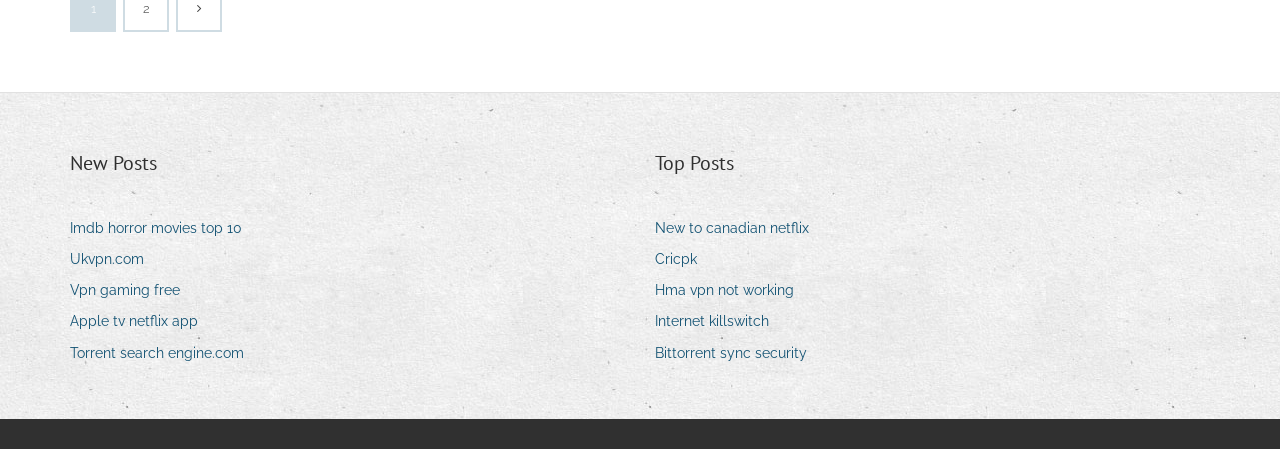Identify the coordinates of the bounding box for the element that must be clicked to accomplish the instruction: "Visit Cricpk".

[0.512, 0.548, 0.556, 0.609]